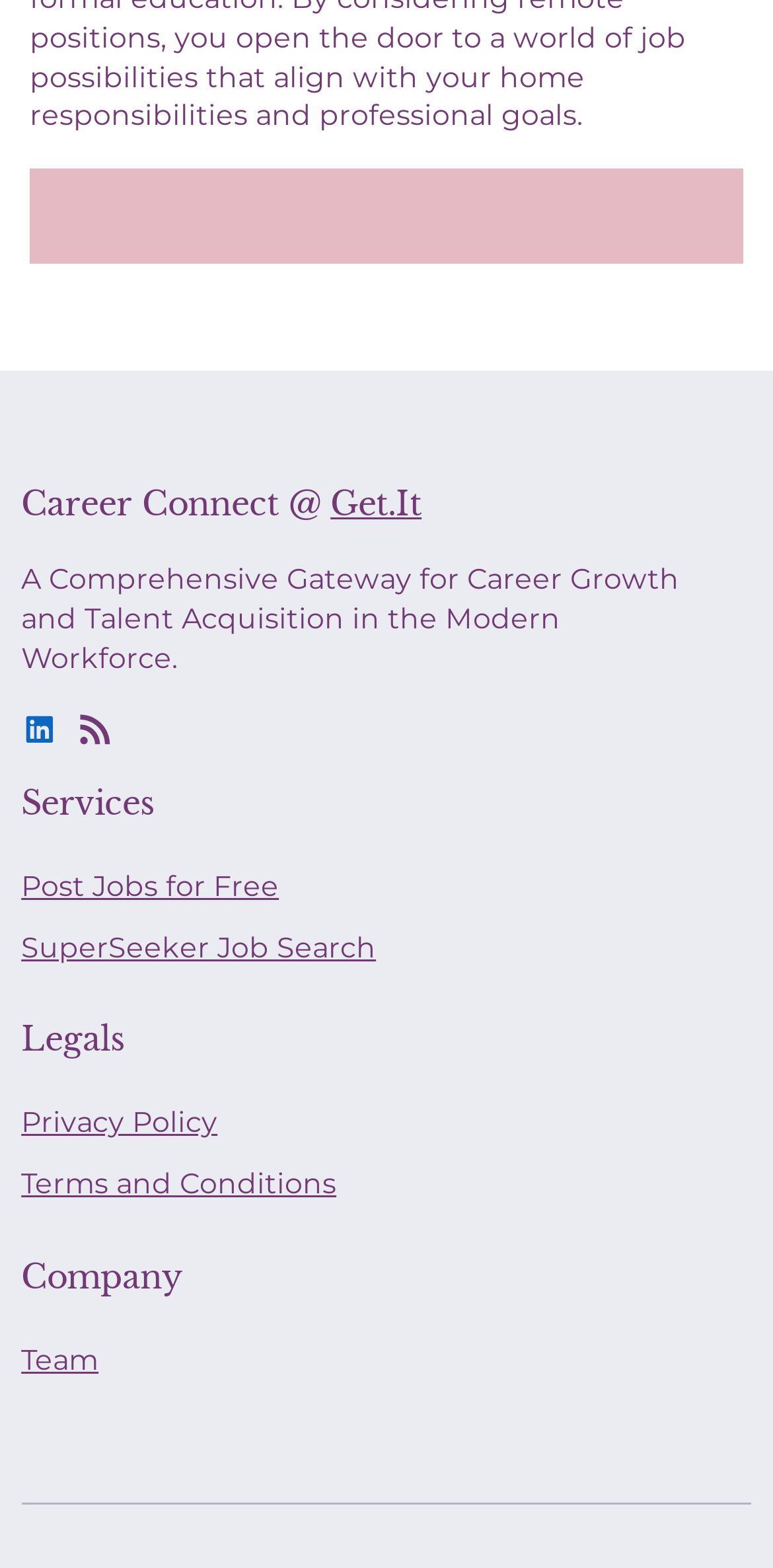Please analyze the image and give a detailed answer to the question:
How many legal documents are linked on this webpage?

Under the heading 'Legals', there are two links listed: 'Privacy Policy' and 'Terms and Conditions', which suggests that there are two legal documents linked on this webpage.